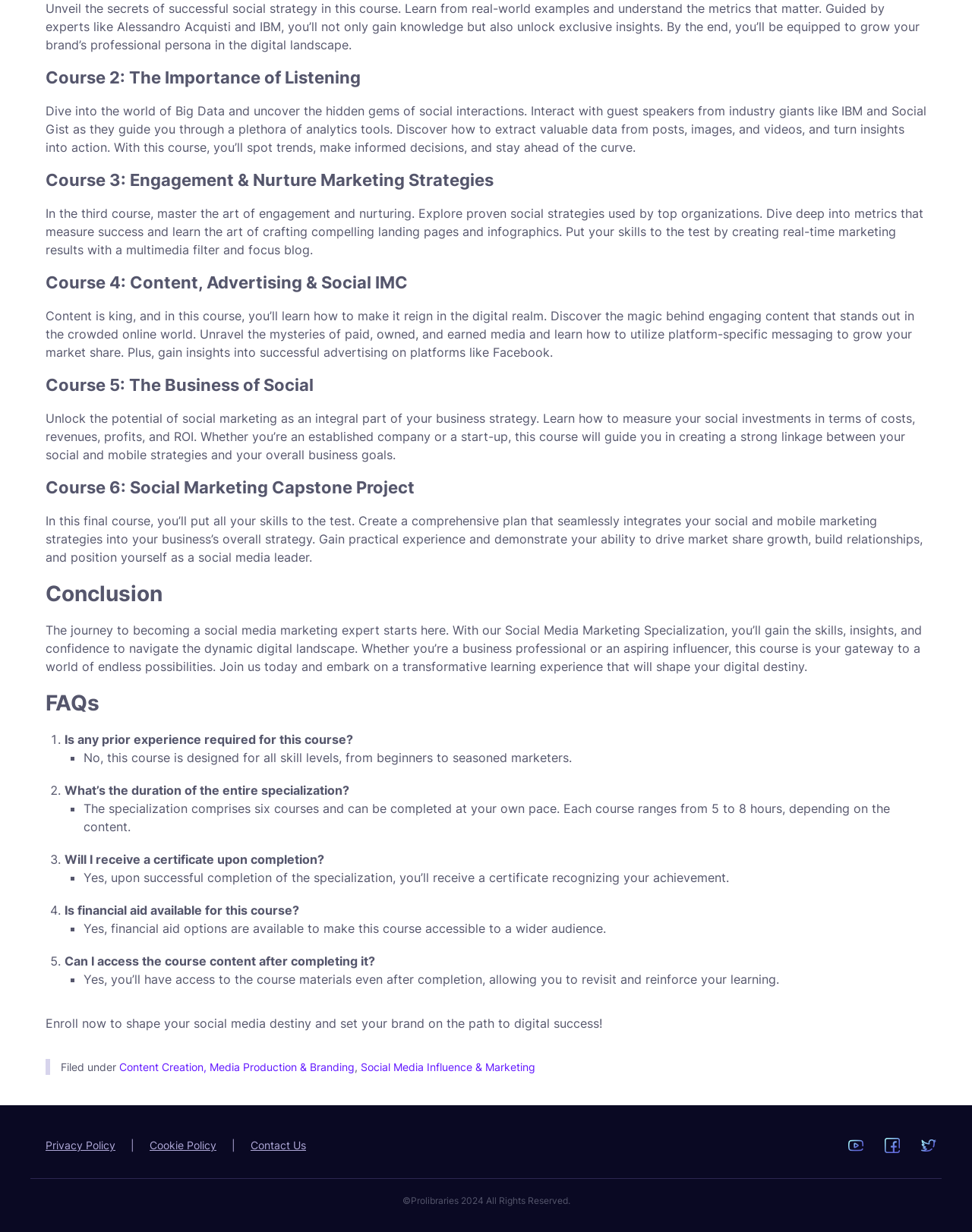Respond with a single word or phrase:
Is financial aid available for this course?

Yes